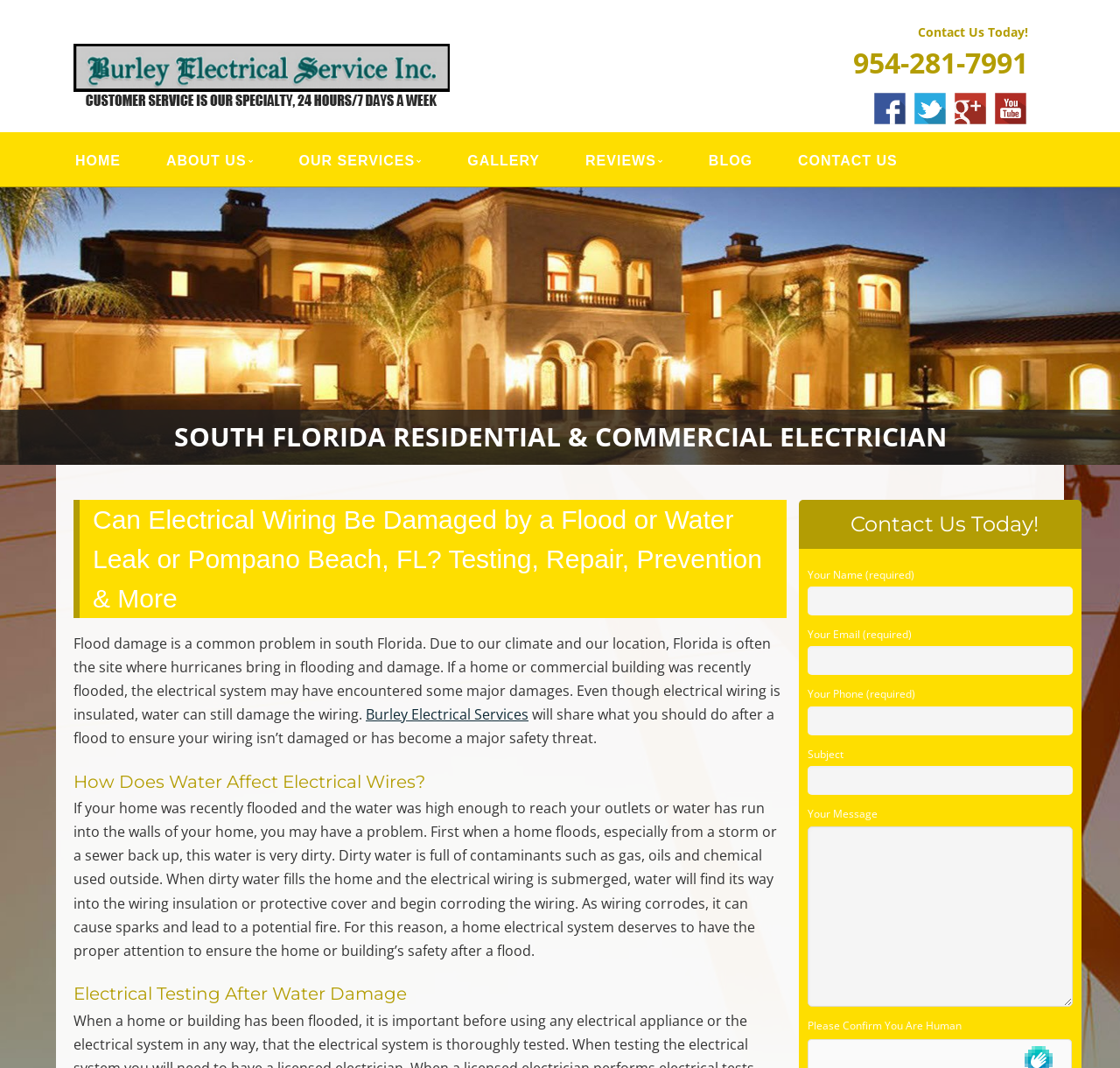Point out the bounding box coordinates of the section to click in order to follow this instruction: "Navigate to the next section".

None